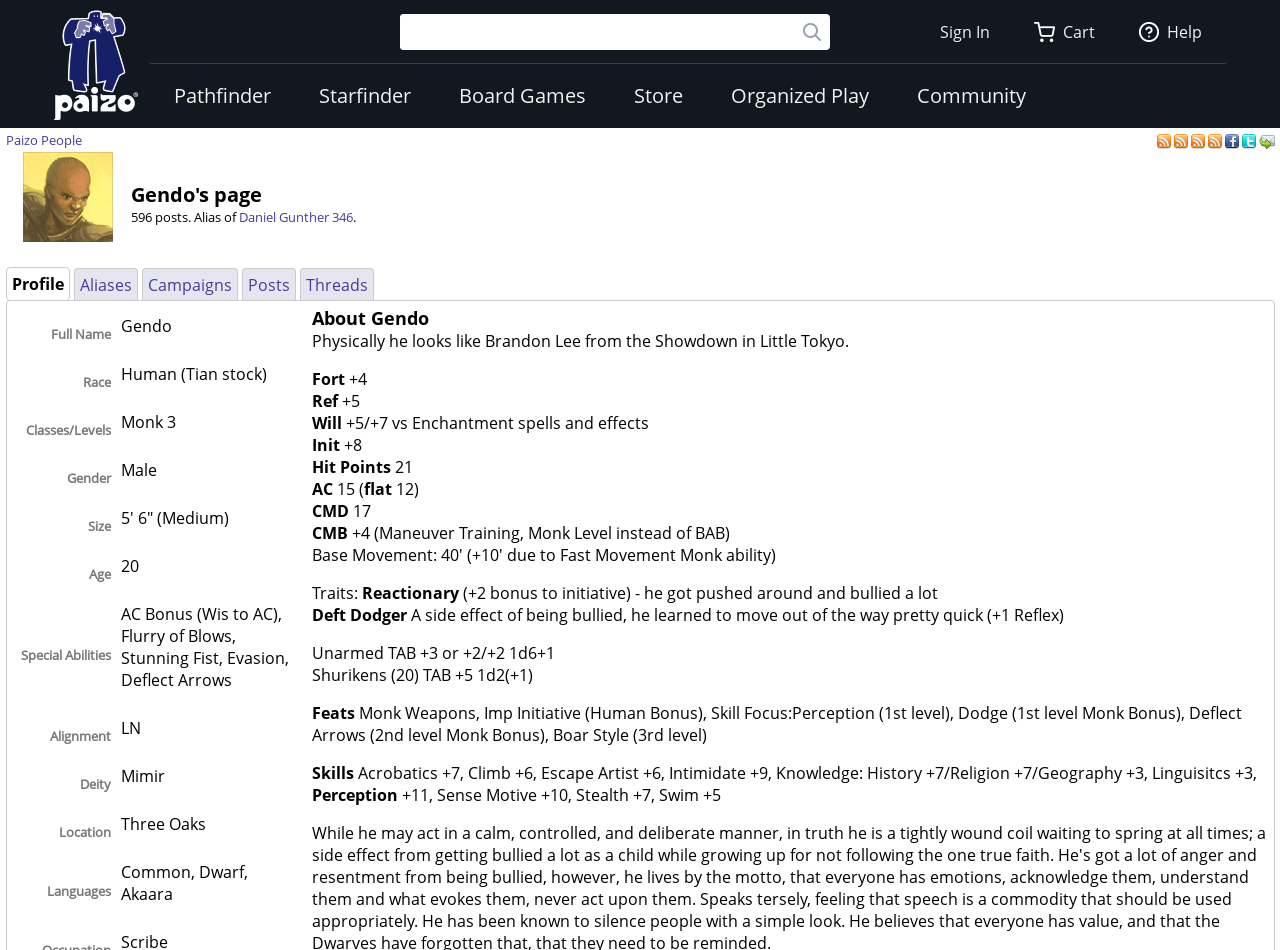Please identify the coordinates of the bounding box that should be clicked to fulfill this instruction: "Search for something".

[0.312, 0.015, 0.621, 0.053]